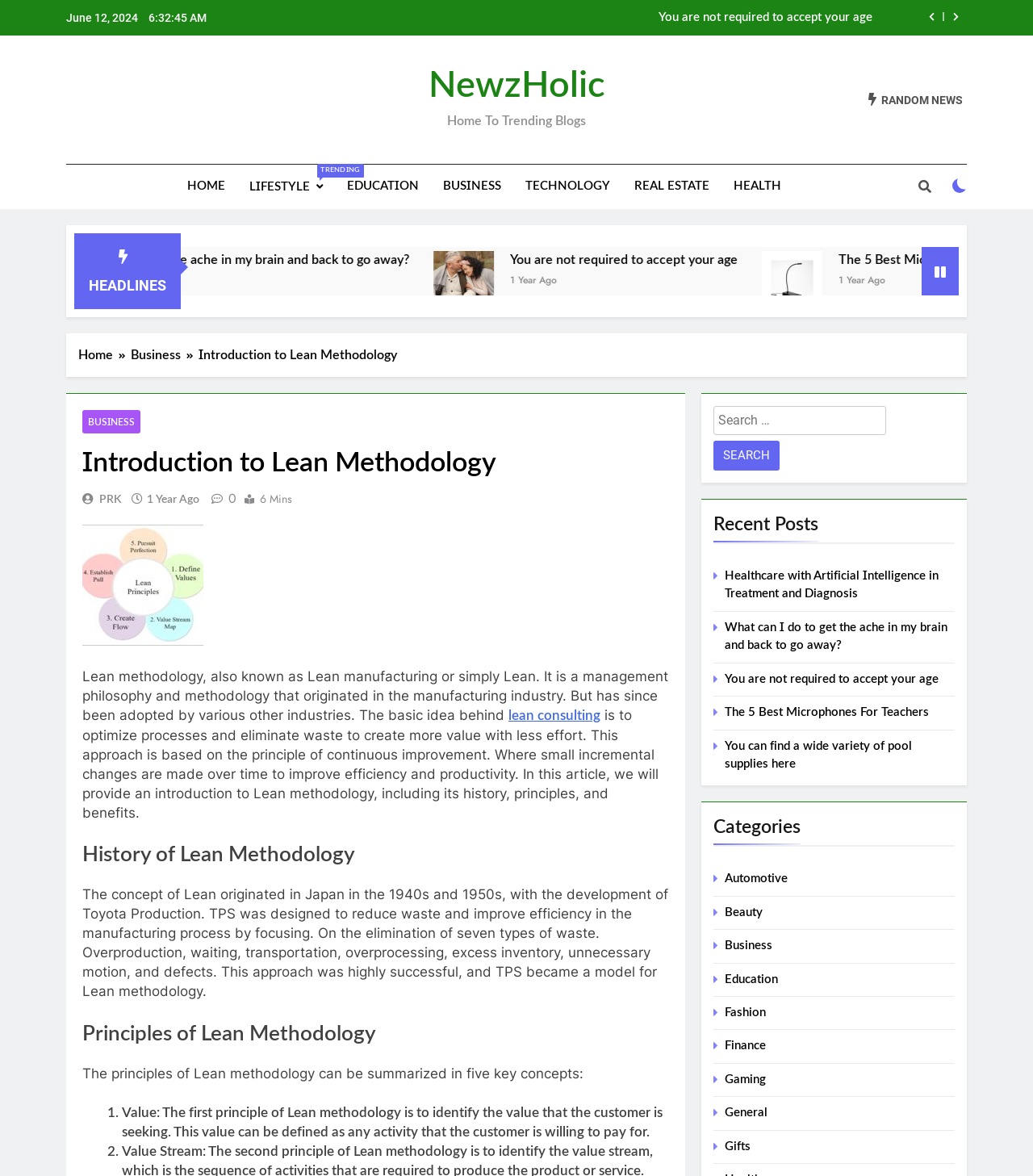Provide the bounding box coordinates of the UI element that matches the description: "Random News".

[0.841, 0.079, 0.932, 0.09]